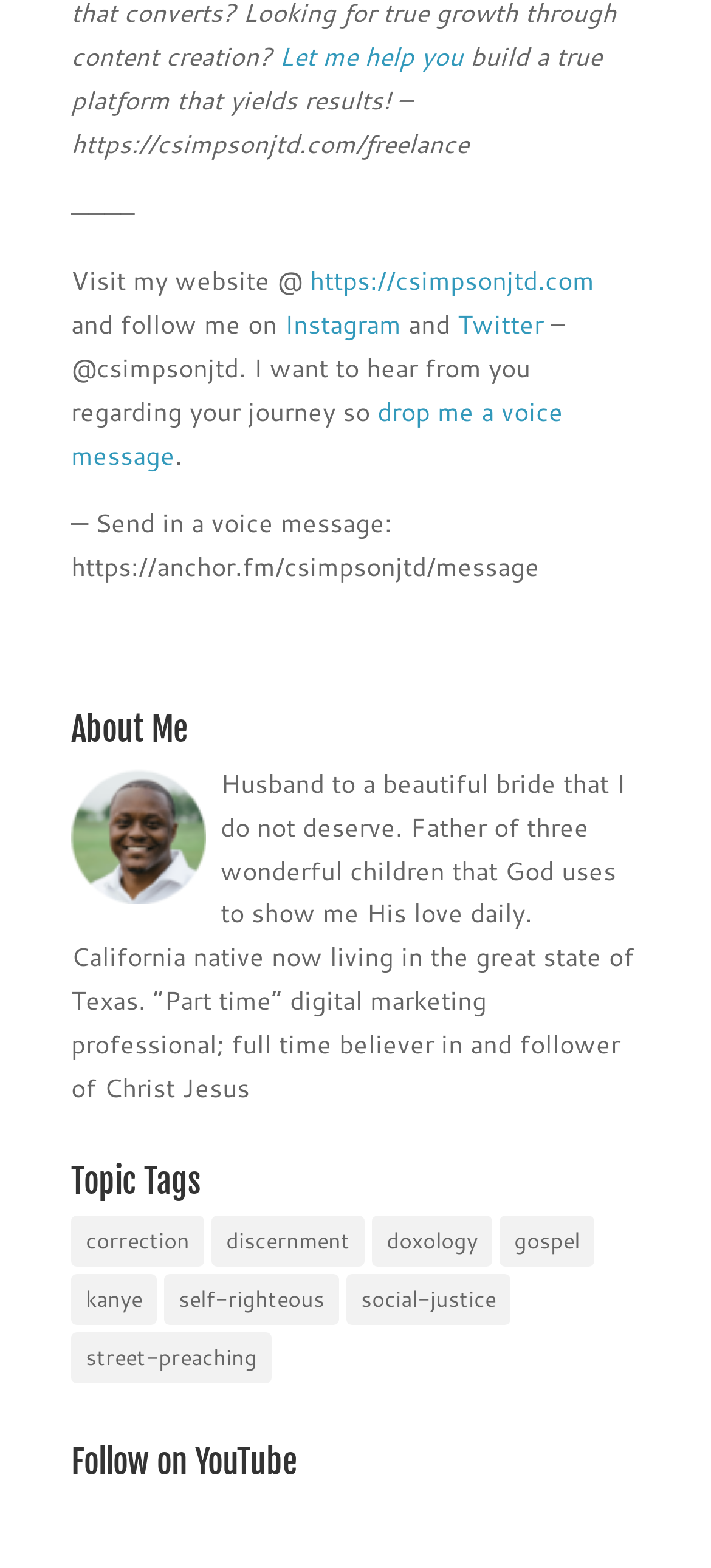What social media platform can the author be followed on?
Provide a comprehensive and detailed answer to the question.

The author's social media presence is mentioned in the introduction section, which states 'Visit my website @ https://csimpsonjtd.com and follow me on Instagram'.